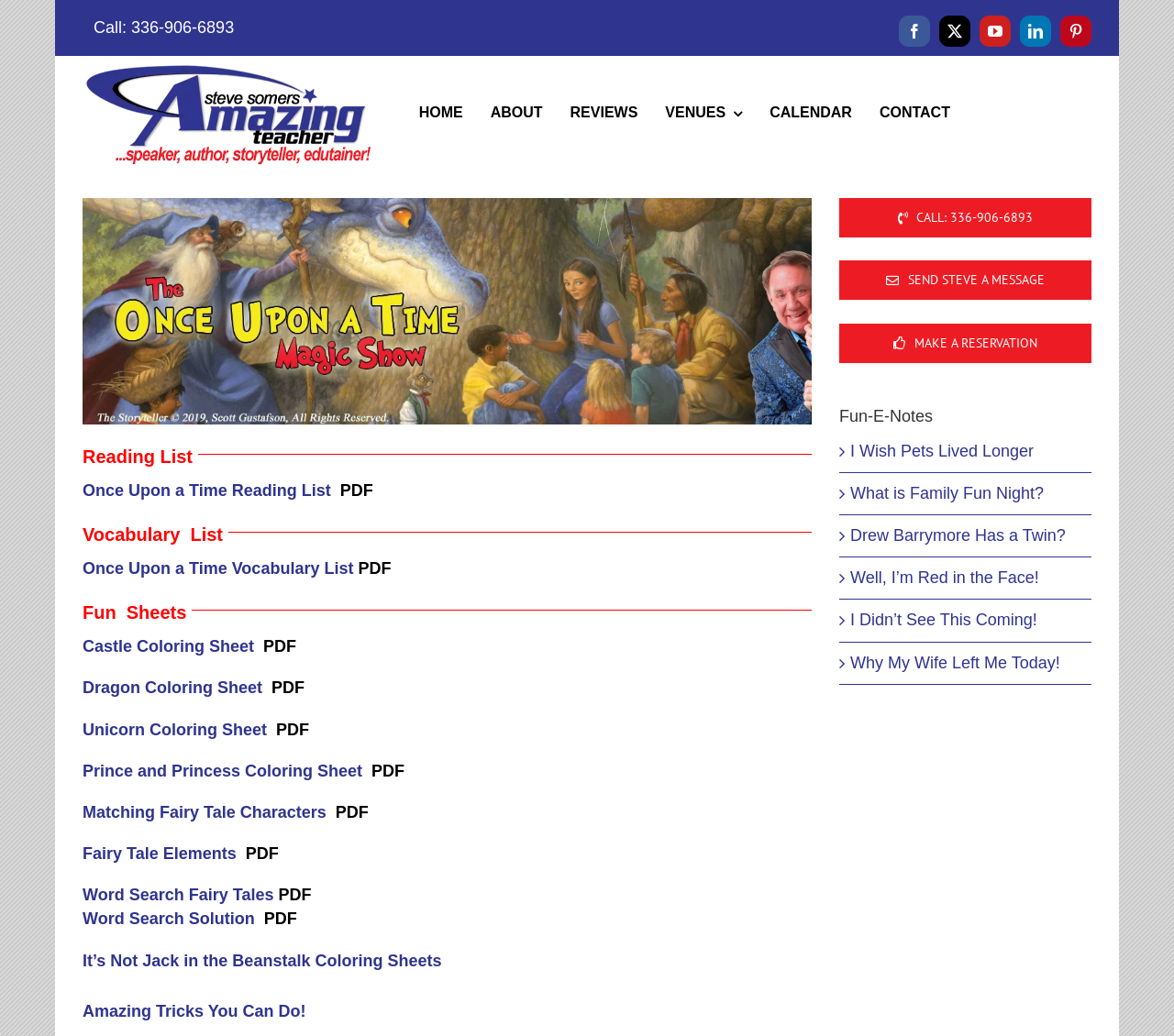Using the description "Word Search Fairy Tales", predict the bounding box of the relevant HTML element.

[0.07, 0.855, 0.233, 0.873]